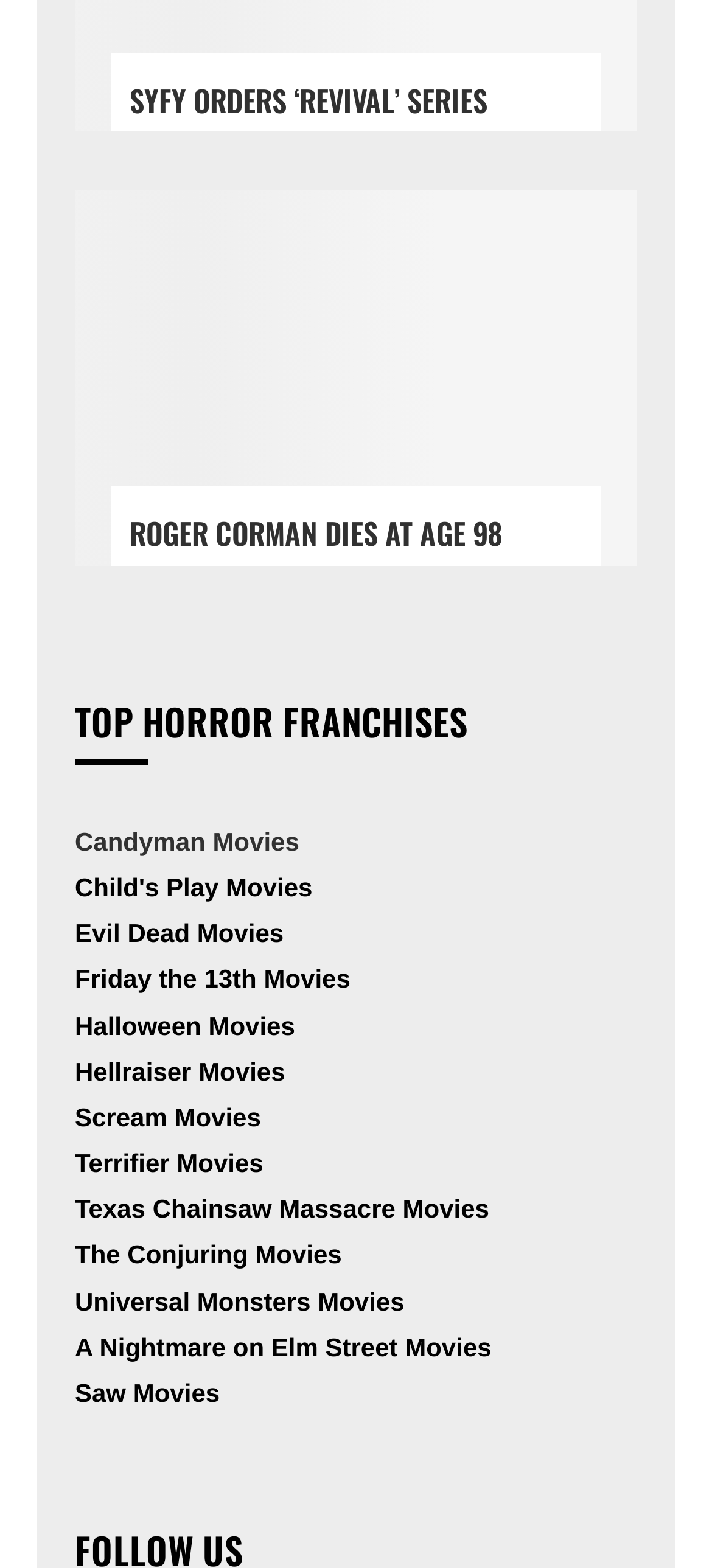What is the title of the second news article? Look at the image and give a one-word or short phrase answer.

ROGER CORMAN DIES AT AGE 98